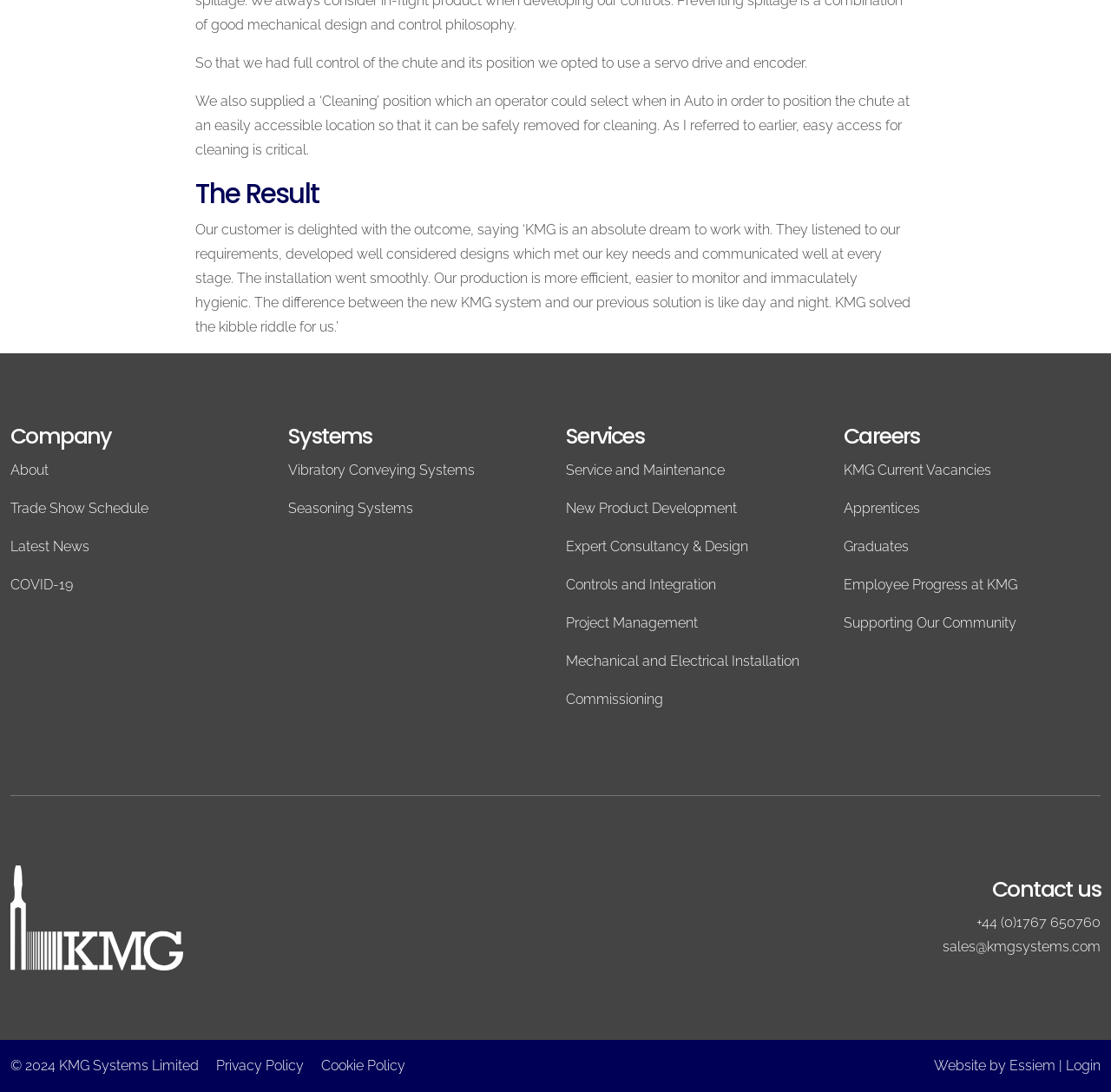Locate the bounding box coordinates of the element that should be clicked to fulfill the instruction: "View Lose Weight Fast".

None